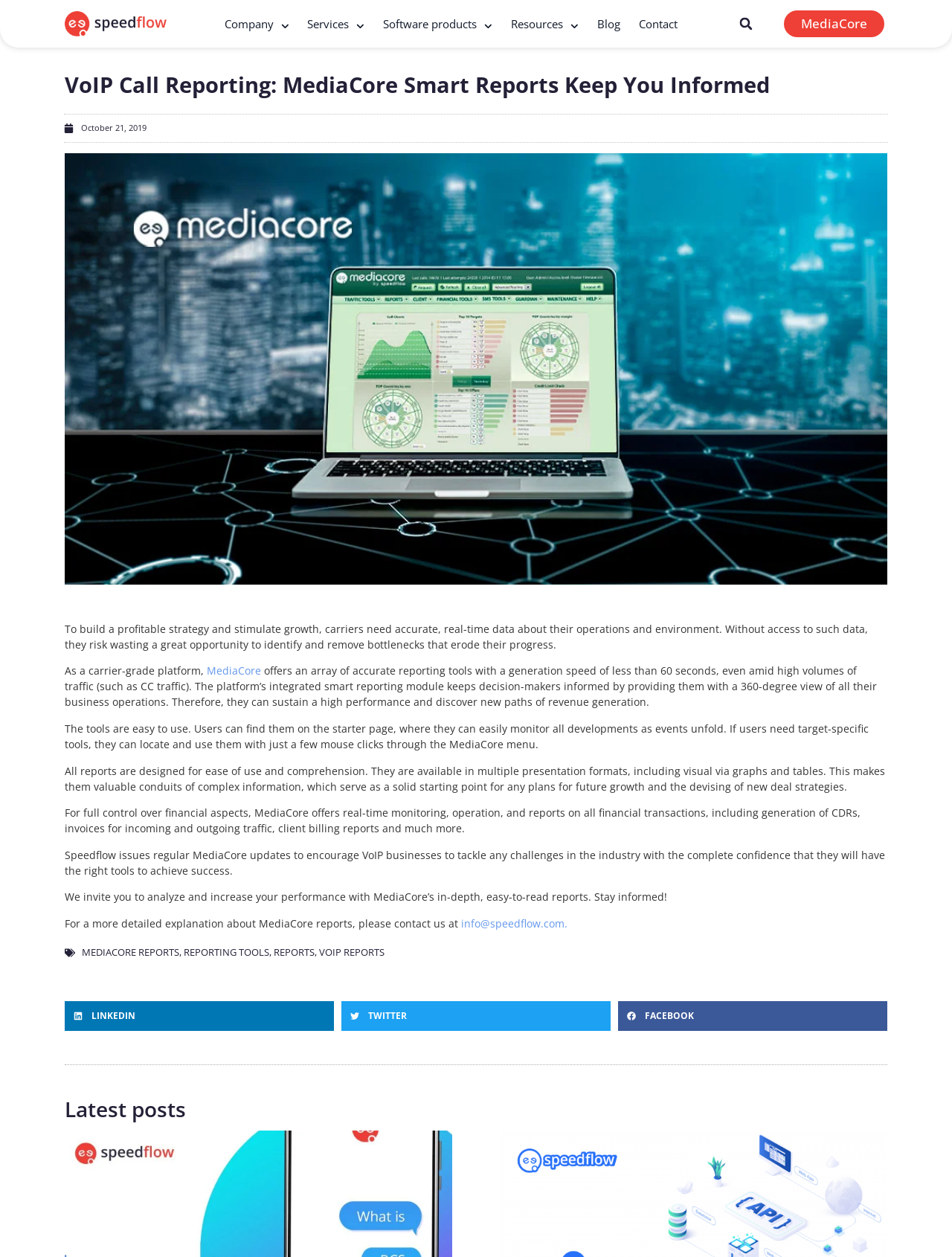What is the name of the platform that offers reporting tools?
Provide a detailed and extensive answer to the question.

The webpage mentions 'MediaCore Smart Reports' in the heading, and the text describes MediaCore as a carrier-grade platform that offers an array of accurate reporting tools.